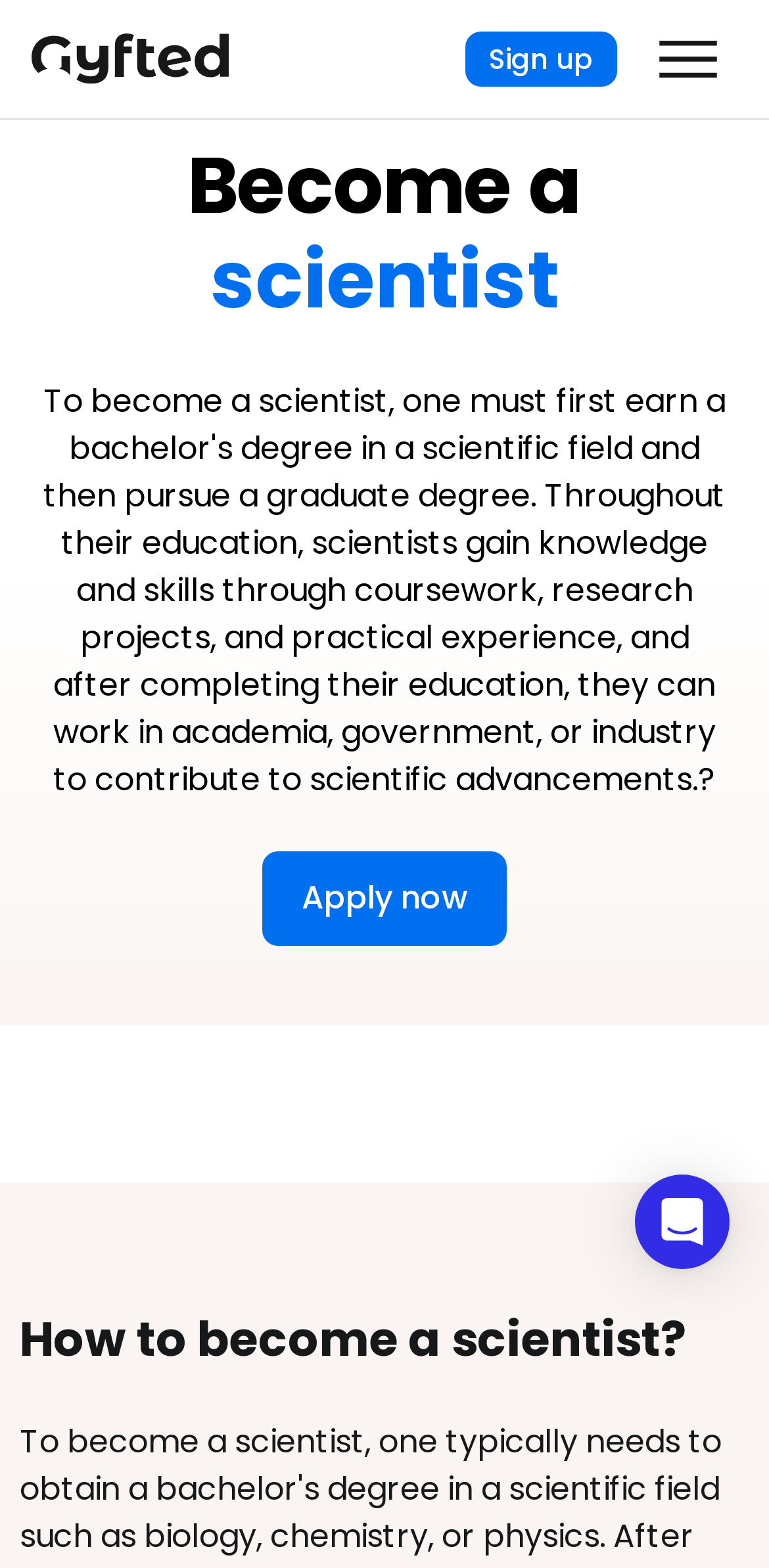Based on the provided description, "Sign up", find the bounding box of the corresponding UI element in the screenshot.

[0.605, 0.02, 0.803, 0.055]